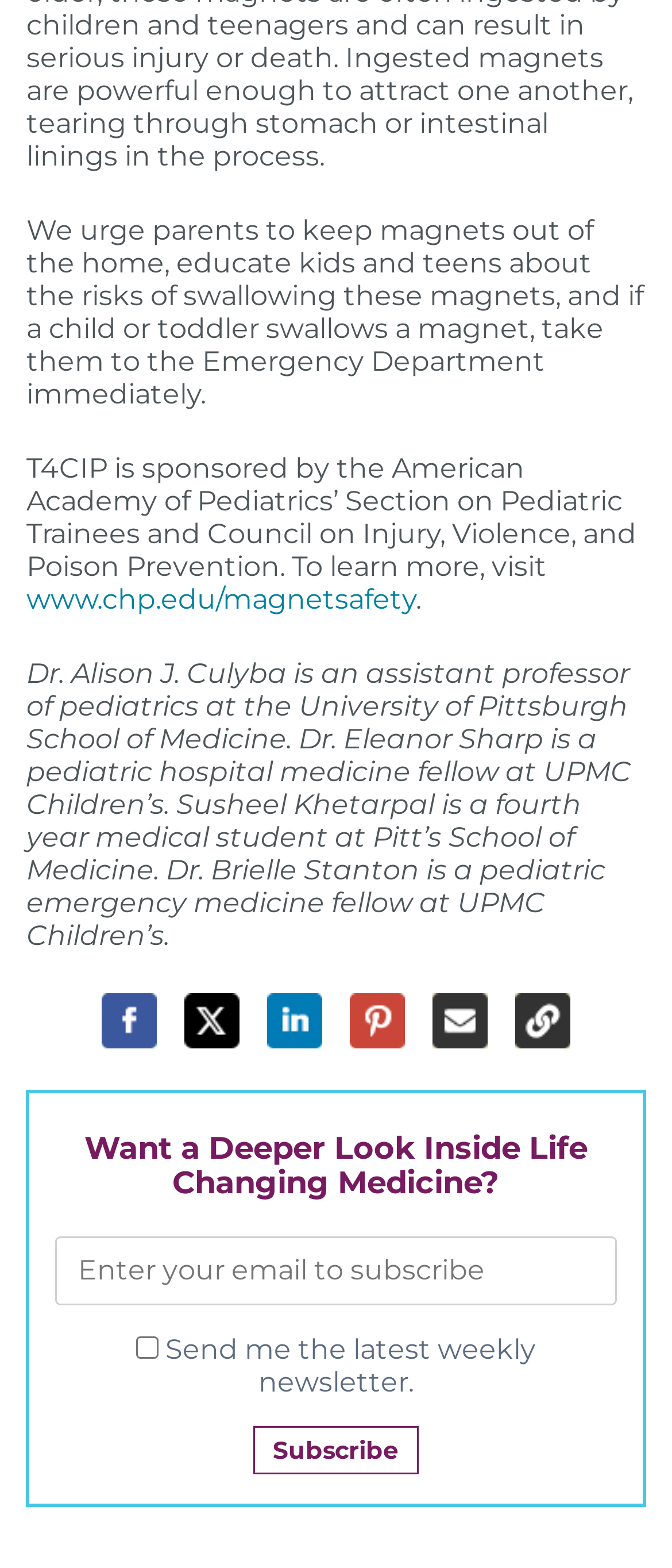How many social media platforms are listed on this webpage?
Examine the webpage screenshot and provide an in-depth answer to the question.

There are five social media platforms listed on this webpage, including Facebook, X (formerly Twitter), LinkedIn, Pinterest, and Email, each with a corresponding link and image.